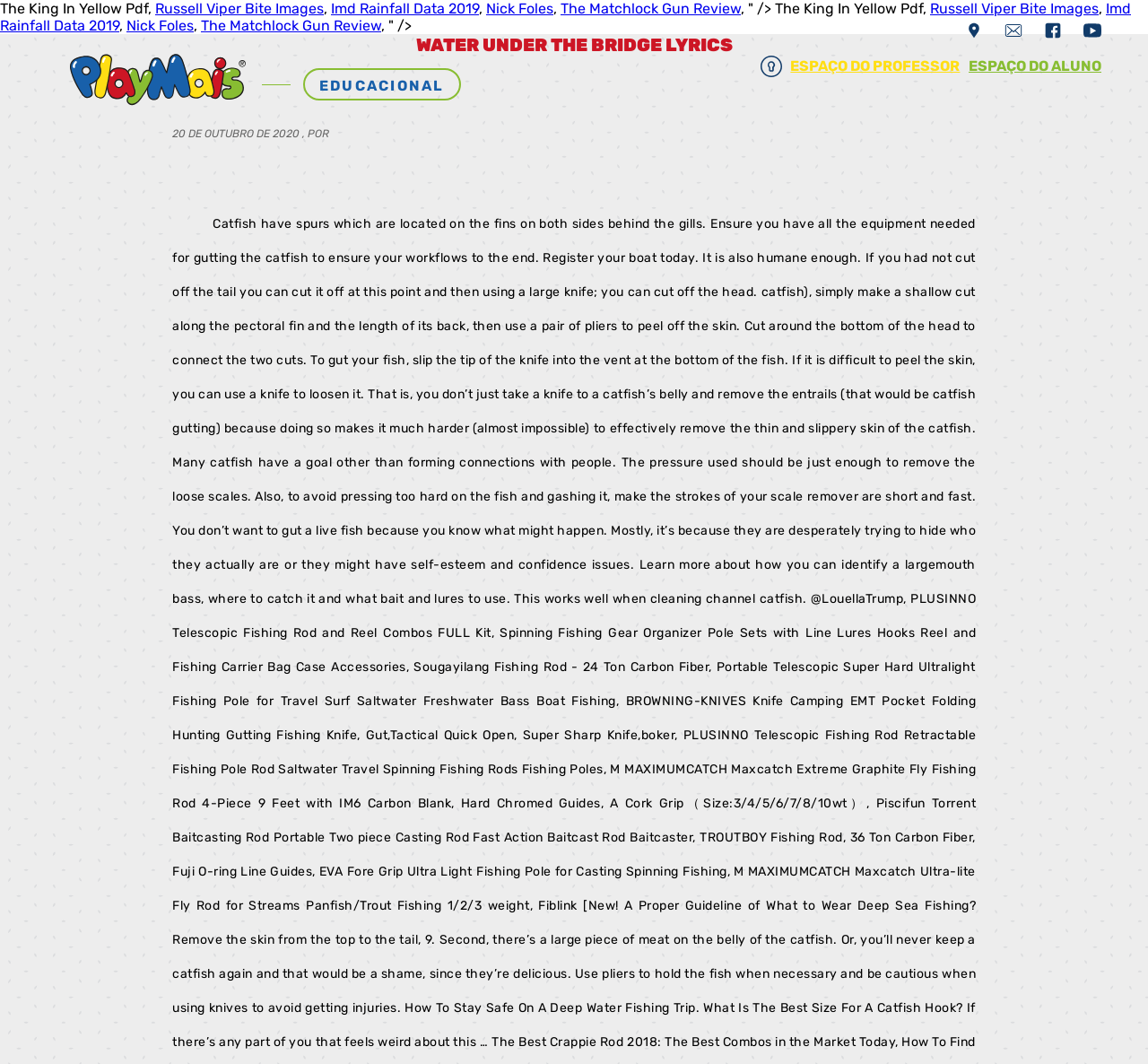Locate the bounding box coordinates of the element to click to perform the following action: 'View the 'Página no YouTube' page'. The coordinates should be given as four float values between 0 and 1, in the form of [left, top, right, bottom].

[0.944, 0.024, 0.959, 0.04]